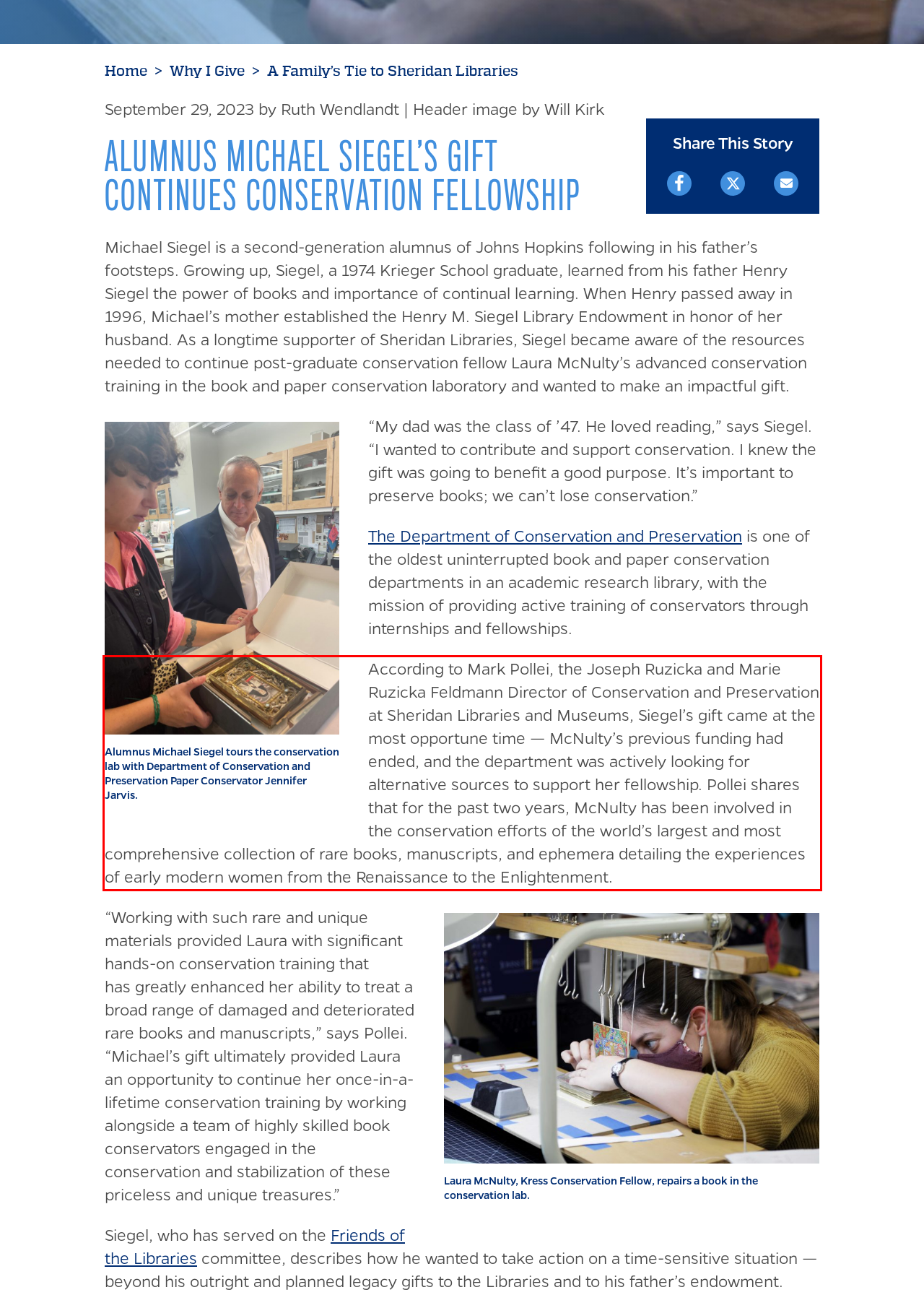Please identify and extract the text content from the UI element encased in a red bounding box on the provided webpage screenshot.

According to Mark Pollei, the Joseph Ruzicka and Marie Ruzicka Feldmann Director of Conservation and Preservation at Sheridan Libraries and Museums, Siegel’s gift came at the most opportune time — McNulty’s previous funding had ended, and the department was actively looking for alternative sources to support her fellowship. Pollei shares that for the past two years, McNulty has been involved in the conservation efforts of the world’s largest and most comprehensive collection of rare books, manuscripts, and ephemera detailing the experiences of early modern women from the Renaissance to the Enlightenment.